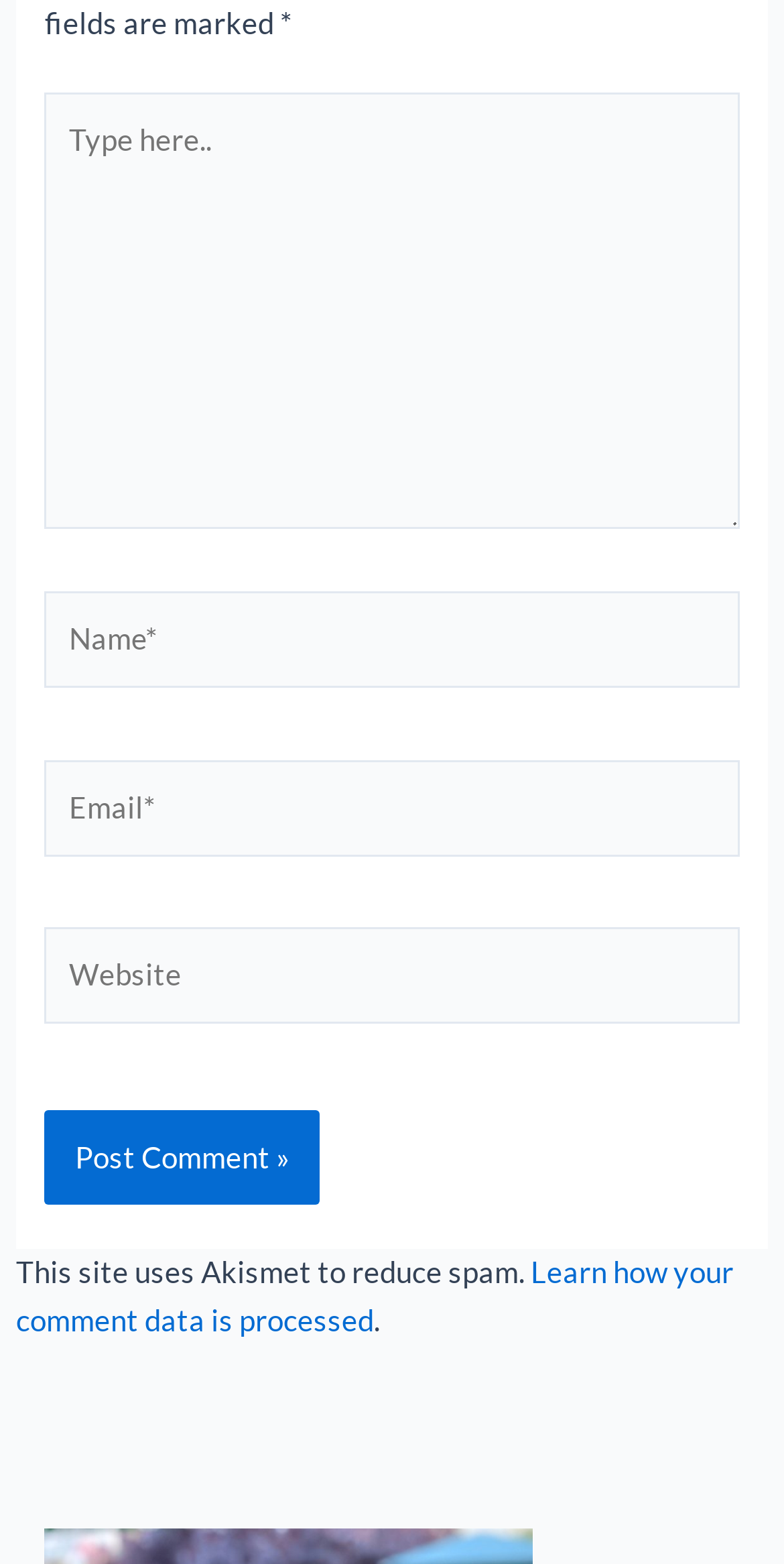What is the required information to post a comment?
Using the image as a reference, answer the question with a short word or phrase.

Name and Email